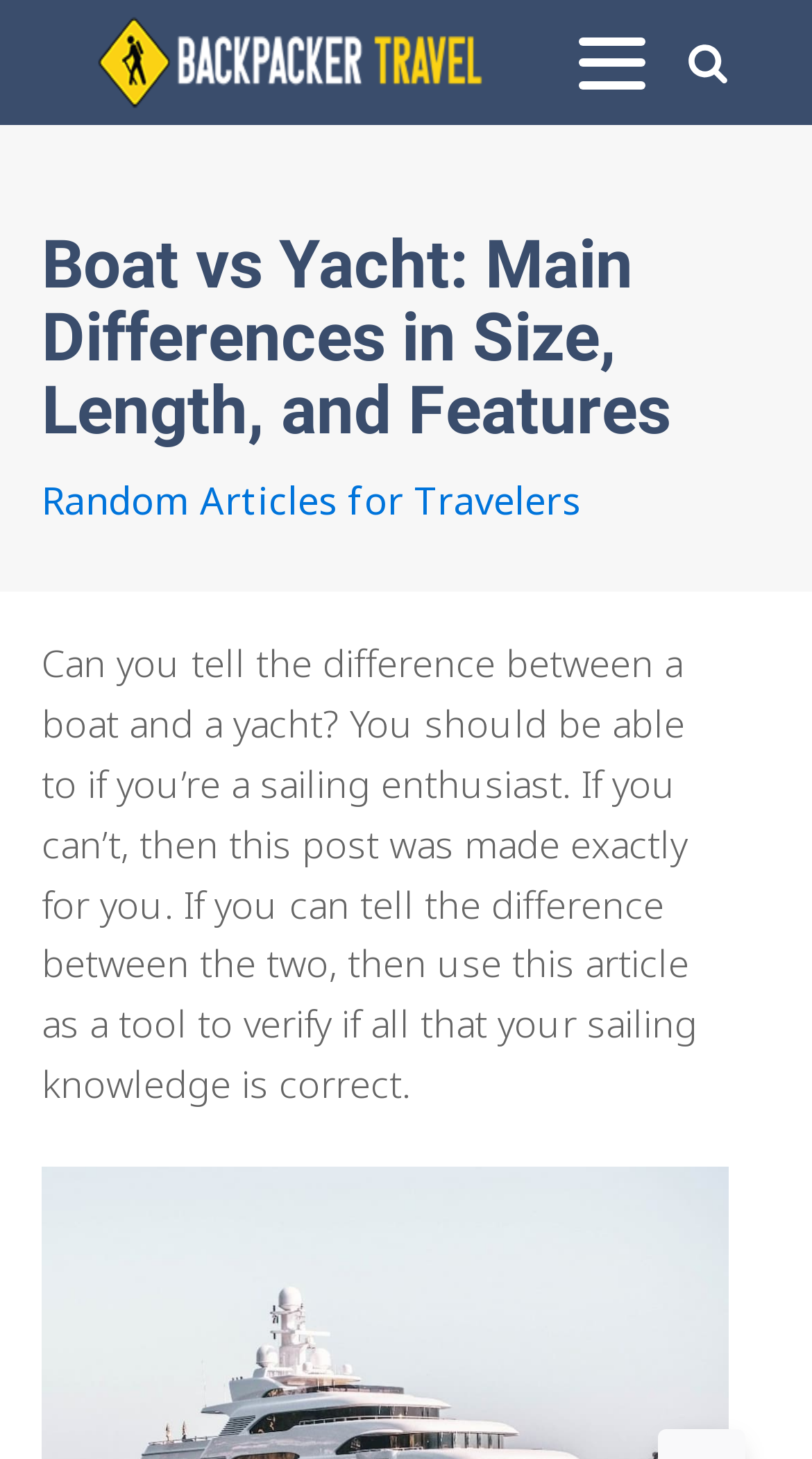Offer a meticulous caption that includes all visible features of the webpage.

The webpage is about the differences between a boat and a yacht, specifically targeting sailing enthusiasts. At the top left corner, there is a logo of "Backpacker Travel" which is a clickable link. Next to it, on the top right corner, there is a search icon represented by an SVG element. 

Below the logo, there is a main heading that reads "Boat vs Yacht: Main Differences in Size, Length, and Features". Underneath the heading, there is a link to "Random Articles for Travelers" on the left side. 

The main content of the webpage starts with a paragraph that asks if the reader can tell the difference between a boat and a yacht, and invites them to read the article to verify their sailing knowledge. This paragraph is positioned below the link to "Random Articles for Travelers" and spans across most of the webpage's width.